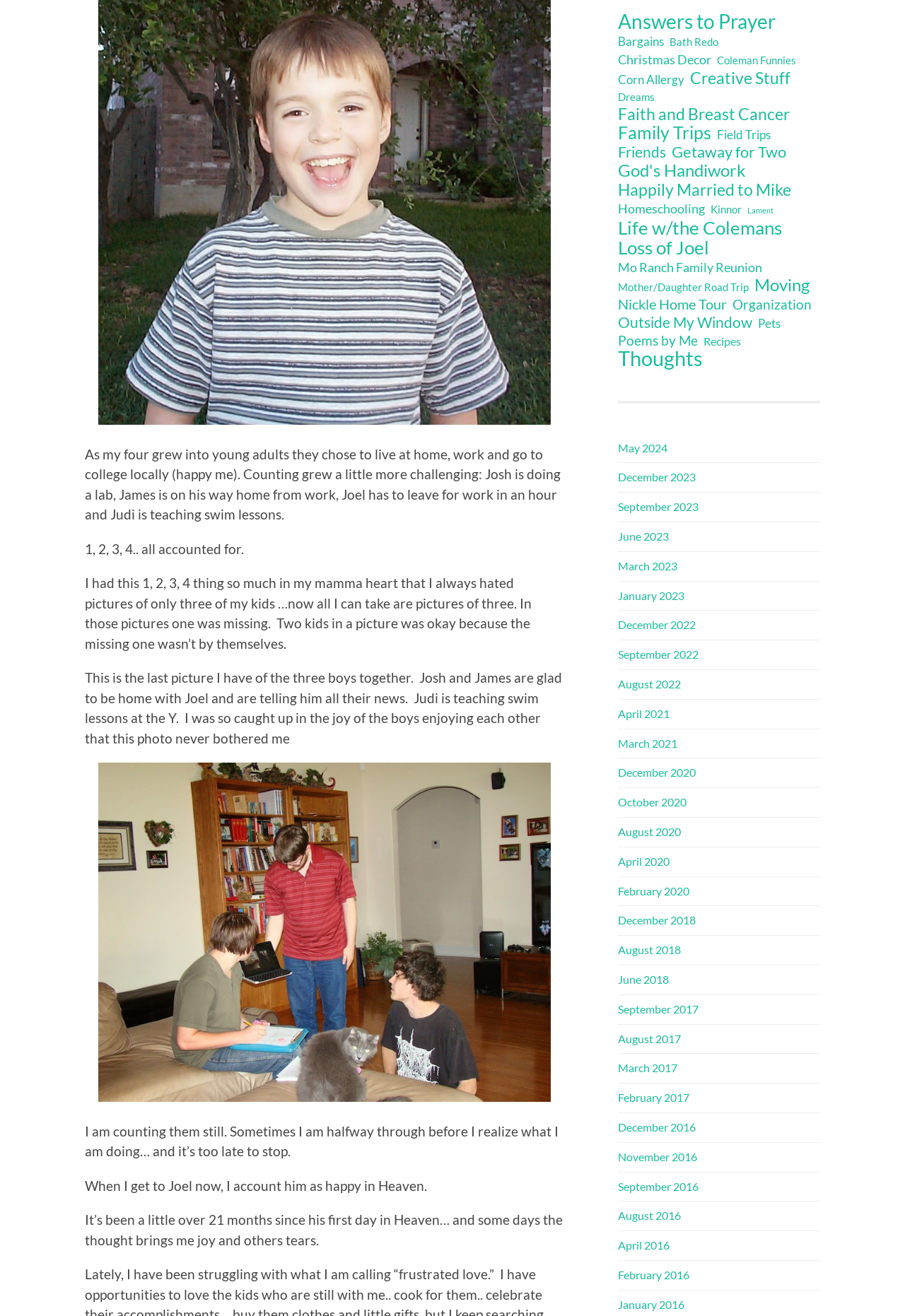What is the topic of the first paragraph?
Examine the image and give a concise answer in one word or a short phrase.

Family